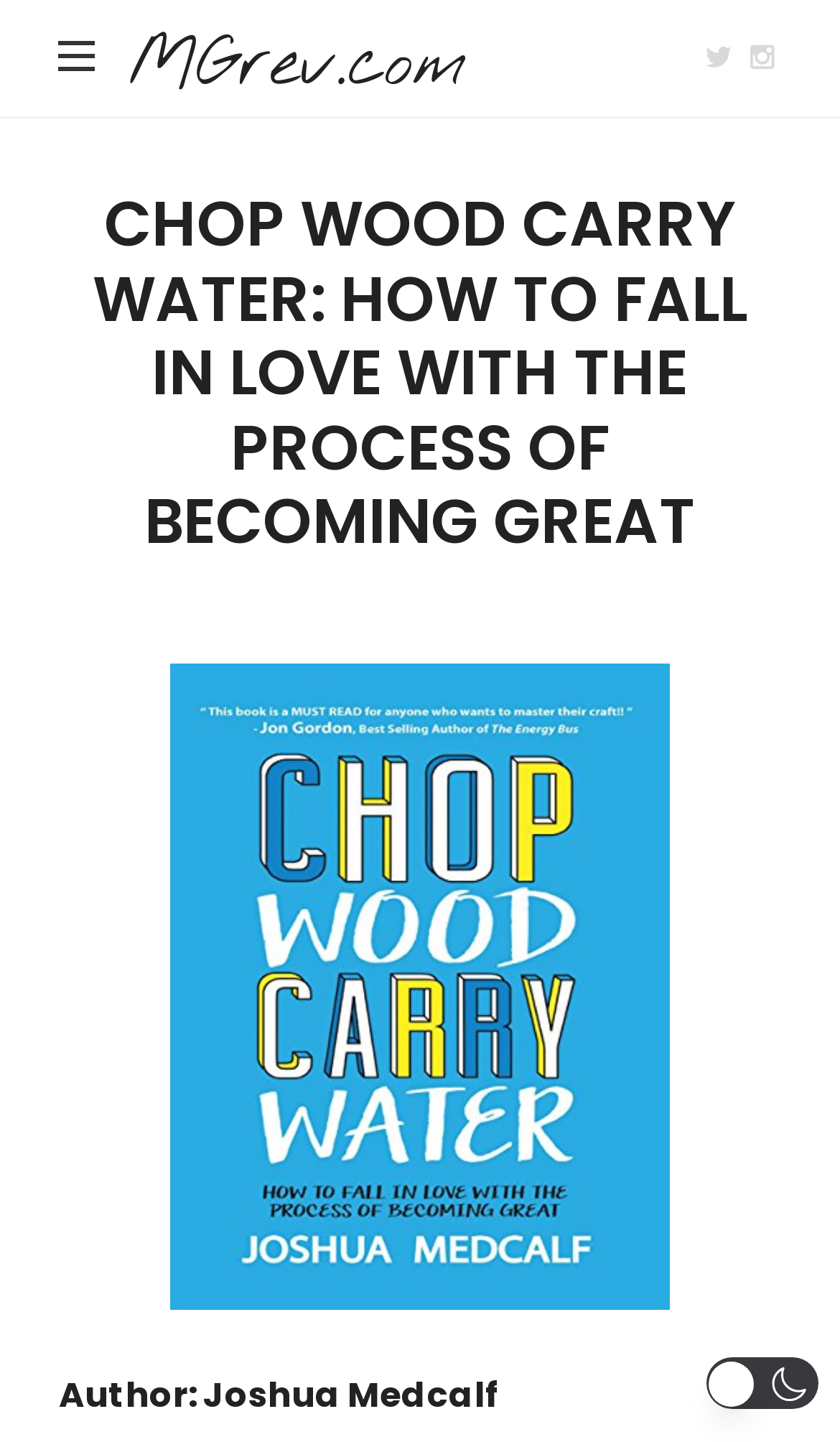For the element described, predict the bounding box coordinates as (top-left x, top-left y, bottom-right x, bottom-right y). All values should be between 0 and 1. Element description: parent_node: medizinische beurteilung von cbd

None